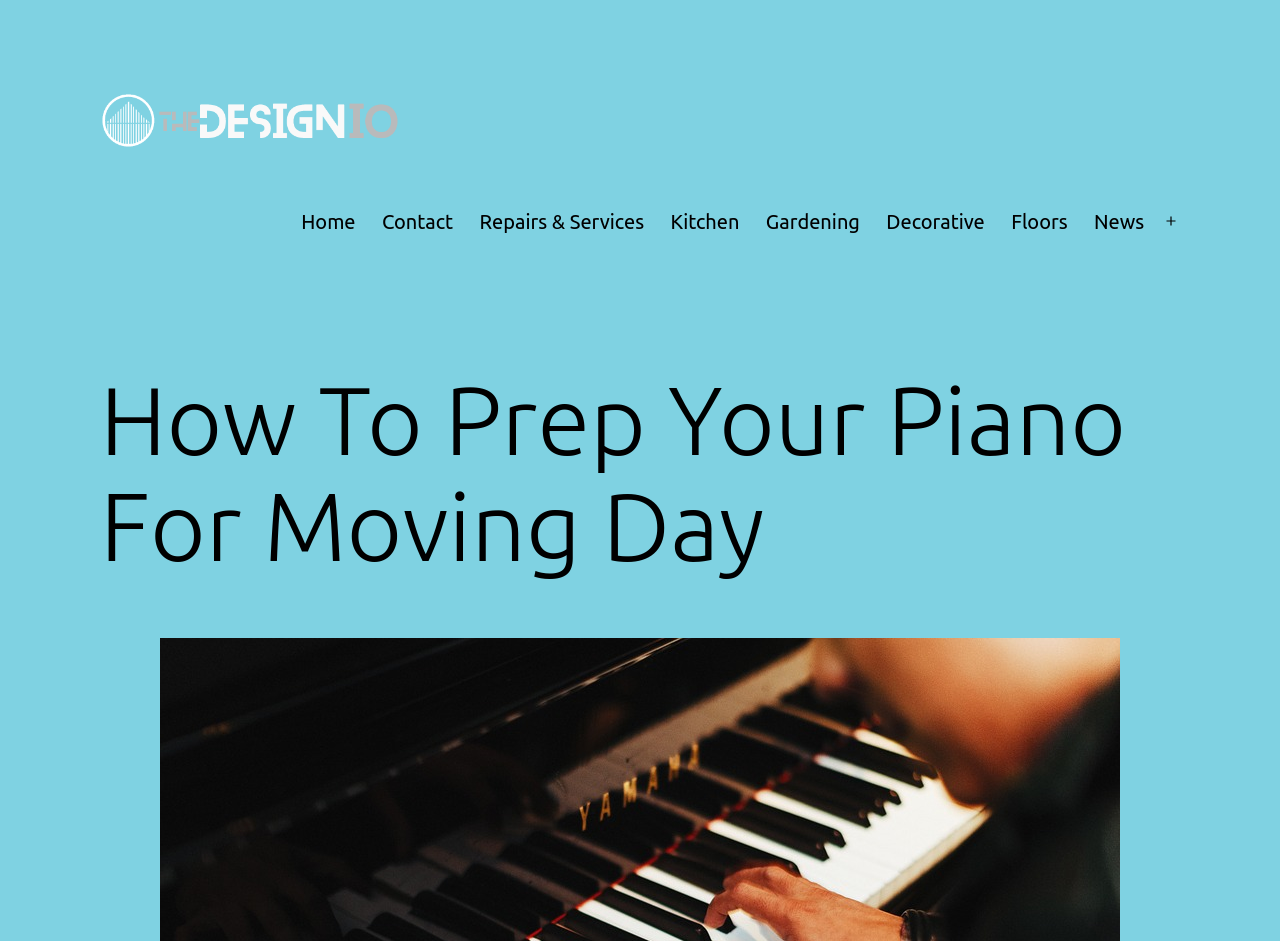Locate the bounding box coordinates of the area you need to click to fulfill this instruction: 'click the logo of The DesignIO'. The coordinates must be in the form of four float numbers ranging from 0 to 1: [left, top, right, bottom].

[0.078, 0.114, 0.312, 0.139]